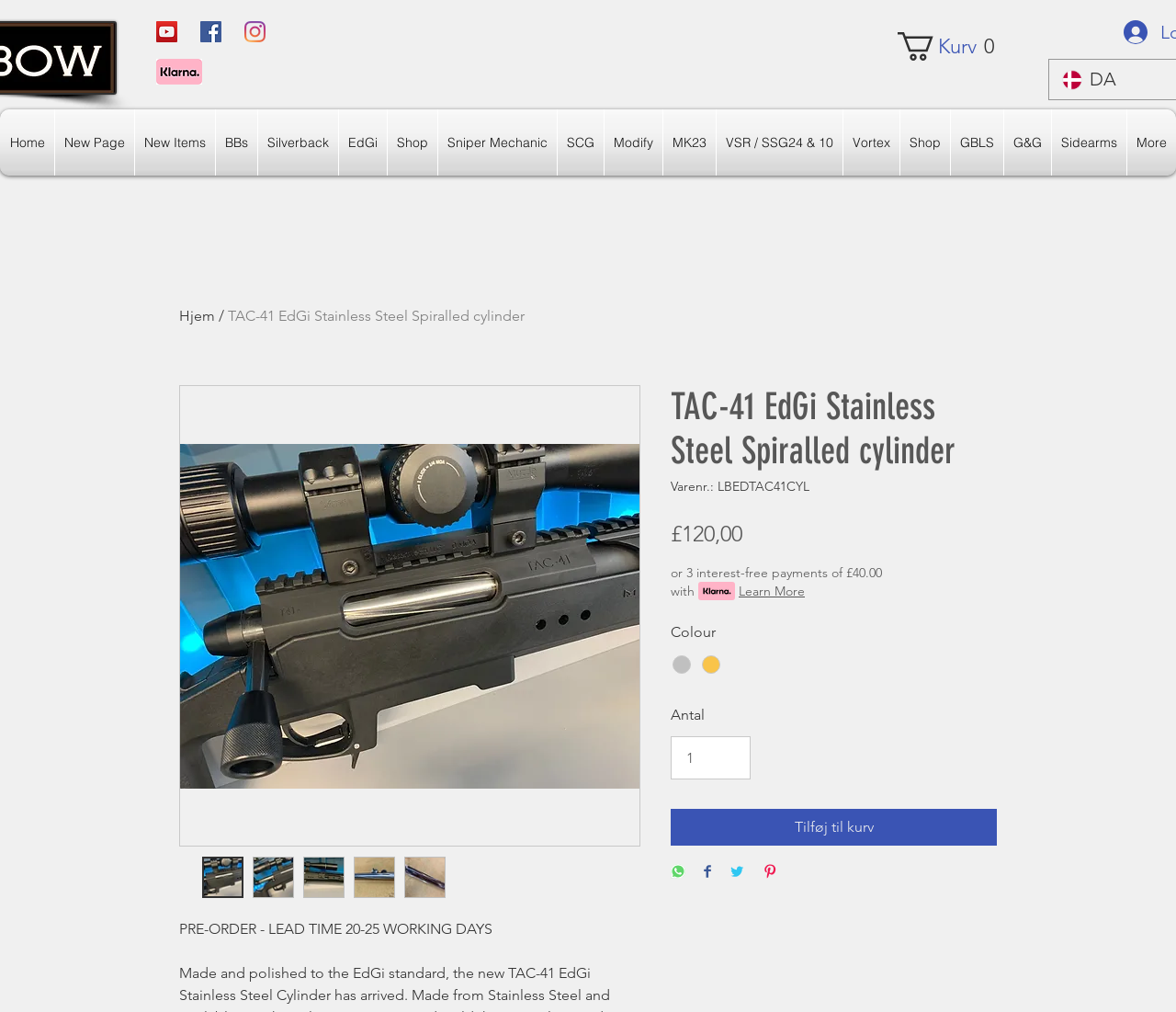How many interest-free payments can be made for this product?
Refer to the image and provide a one-word or short phrase answer.

3